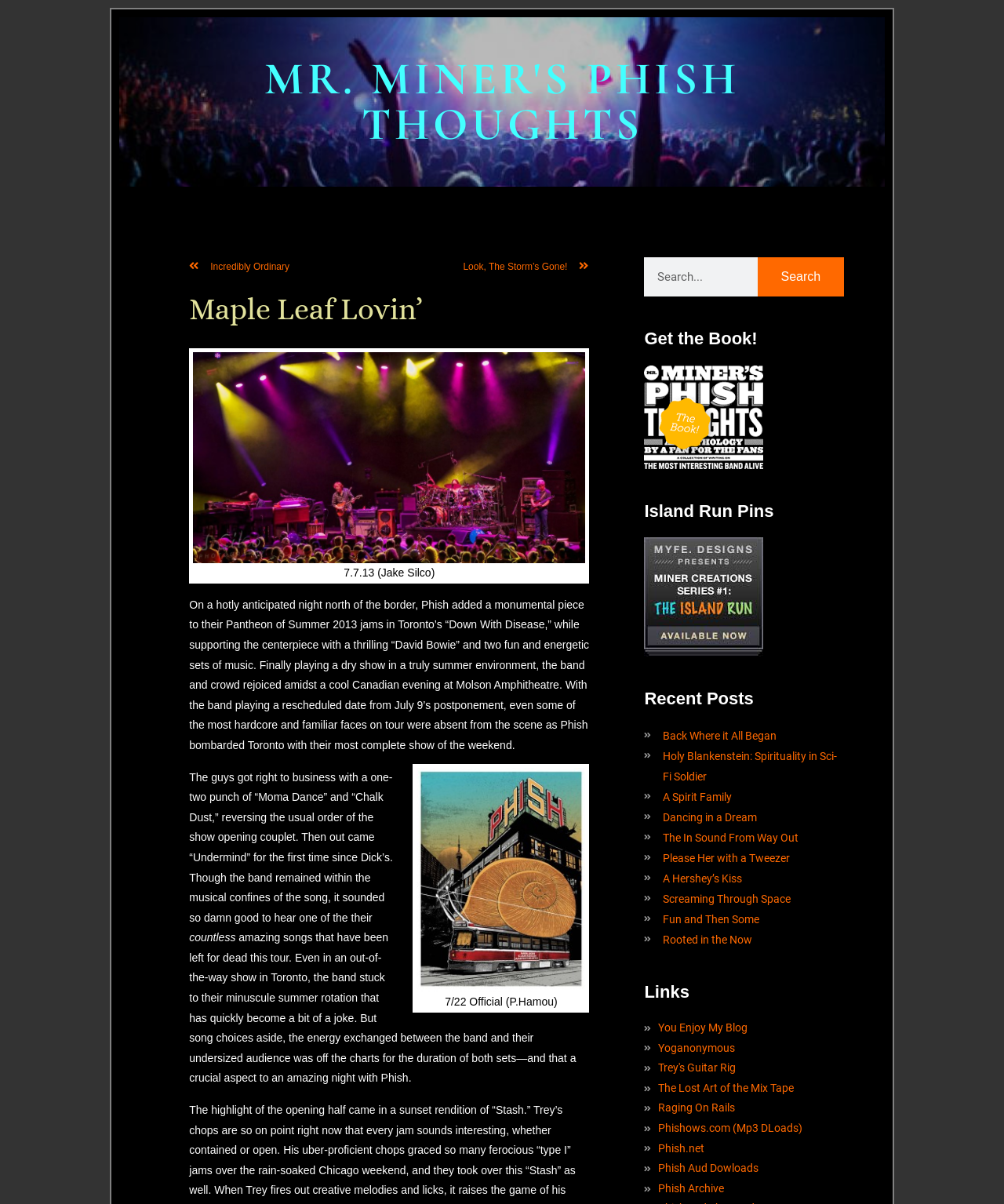What is the name of the Phish show being described?
Refer to the screenshot and answer in one word or phrase.

Toronto’s “Down With Disease”